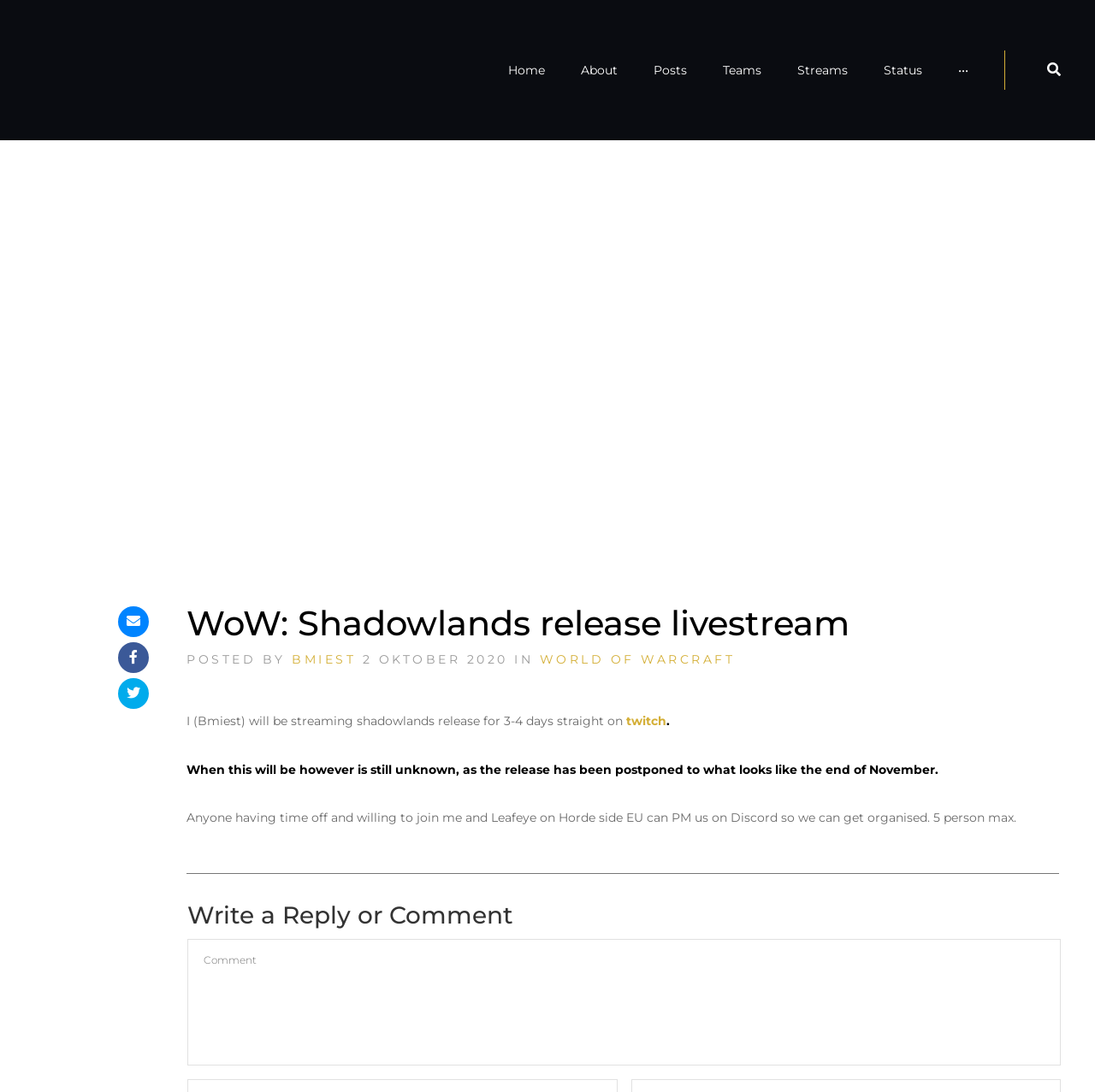Answer succinctly with a single word or phrase:
What platform will the livestream be on?

twitch